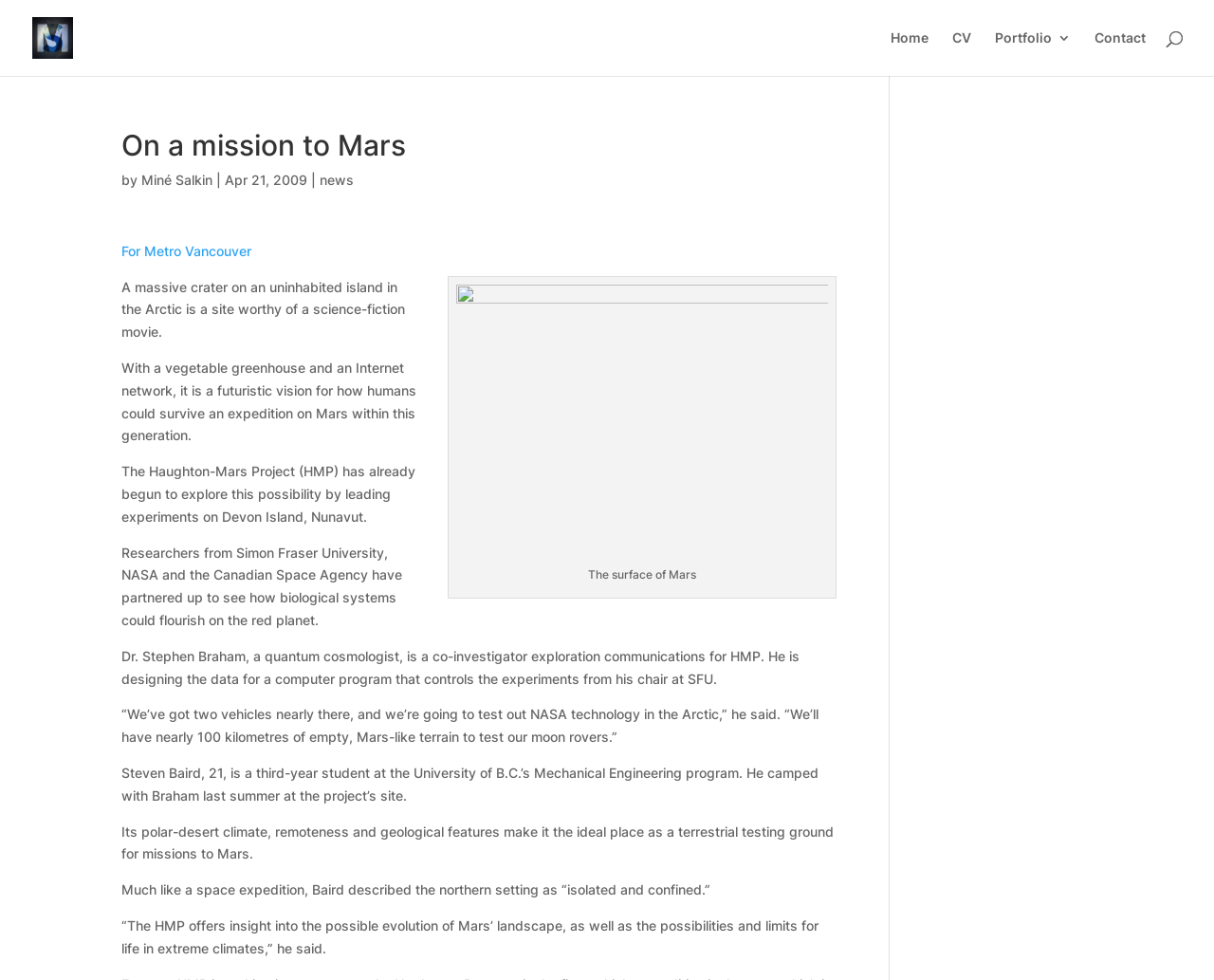Show the bounding box coordinates for the element that needs to be clicked to execute the following instruction: "Click on the link to view the author's CV". Provide the coordinates in the form of four float numbers between 0 and 1, i.e., [left, top, right, bottom].

[0.784, 0.032, 0.8, 0.077]